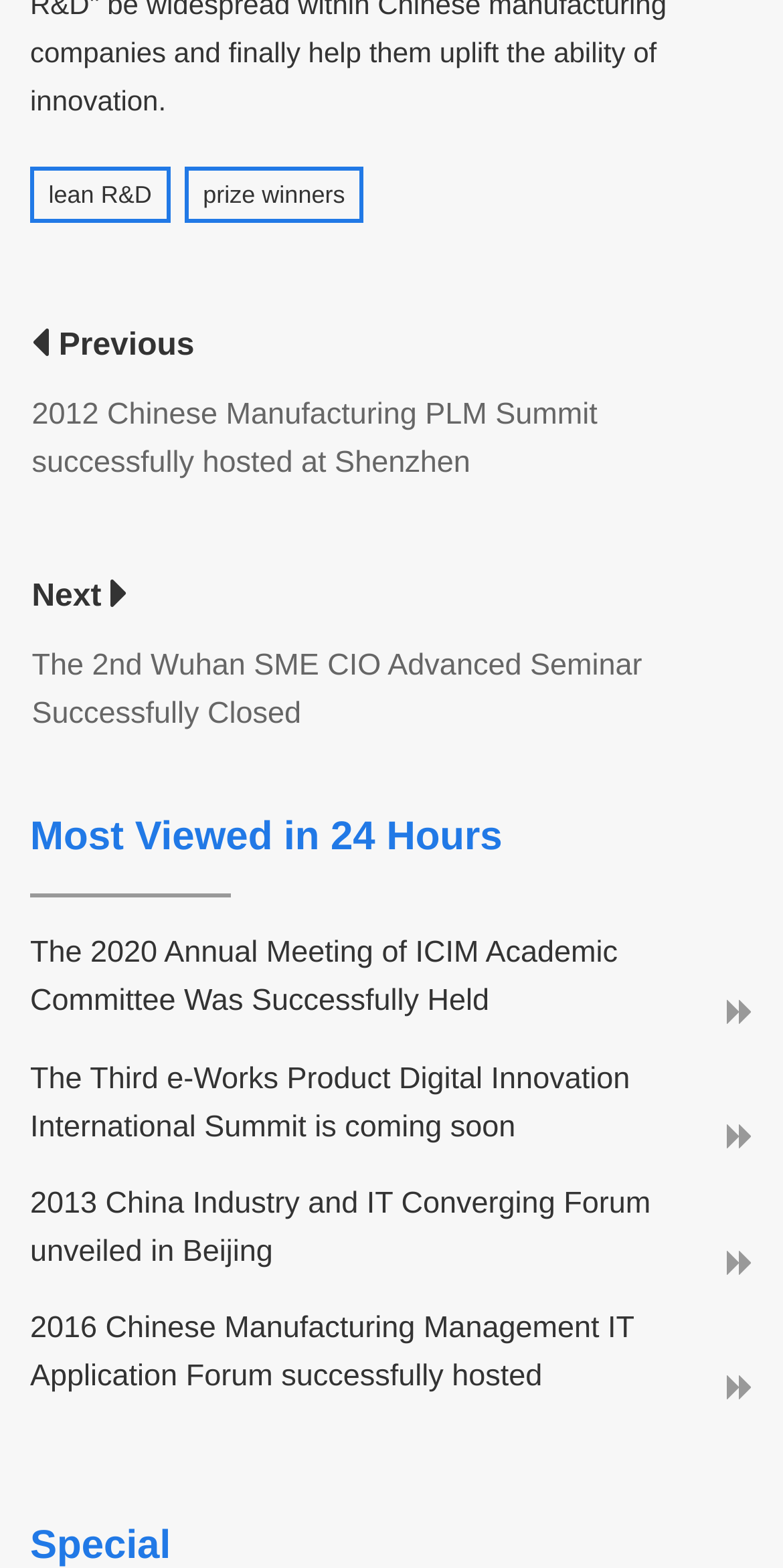Determine the bounding box coordinates of the clickable element to achieve the following action: 'view the 2020 Annual Meeting of ICIM Academic Committee'. Provide the coordinates as four float values between 0 and 1, formatted as [left, top, right, bottom].

[0.038, 0.593, 0.915, 0.654]